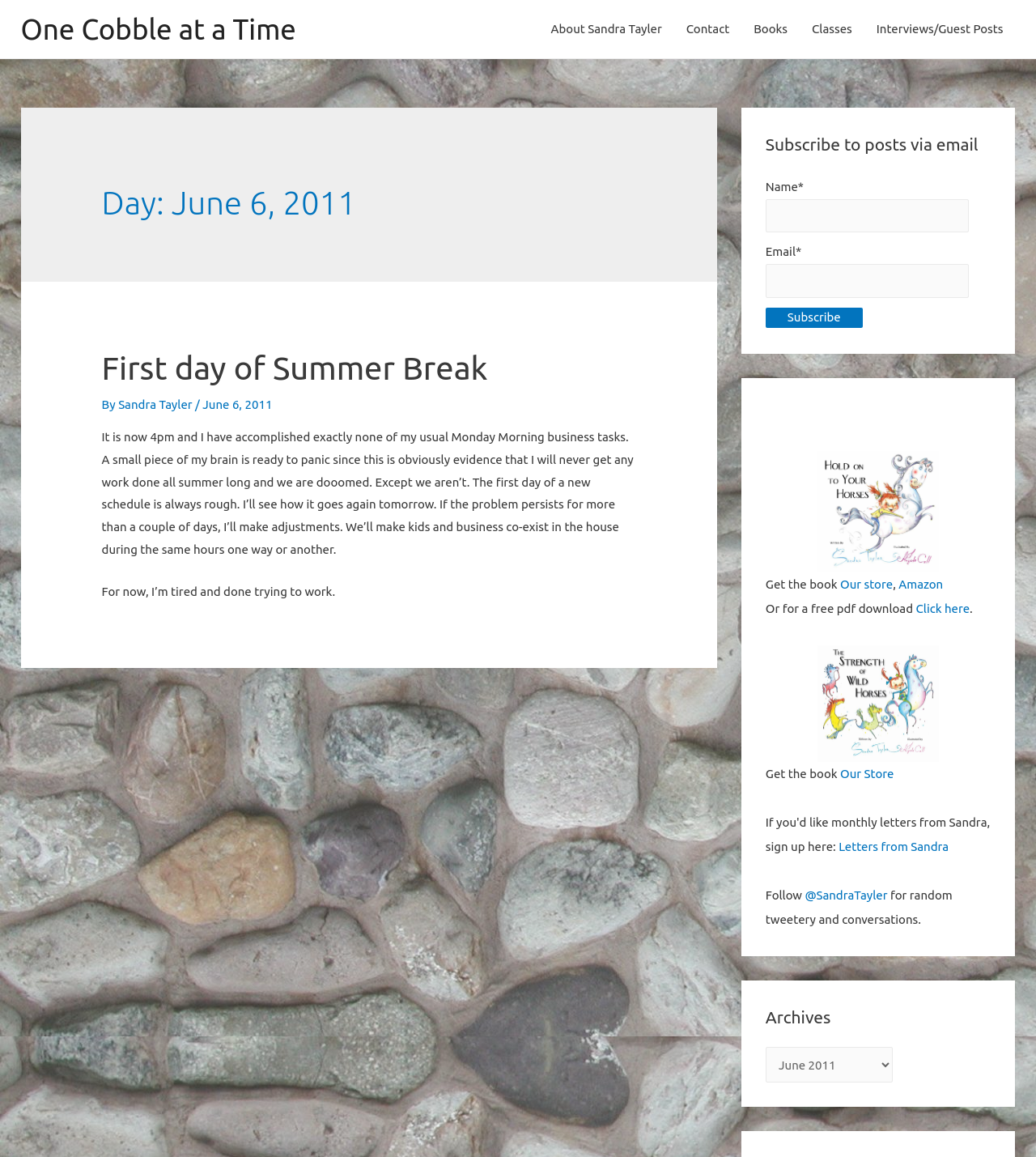Based on the provided description, "Letters from Sandra", find the bounding box of the corresponding UI element in the screenshot.

[0.81, 0.726, 0.916, 0.737]